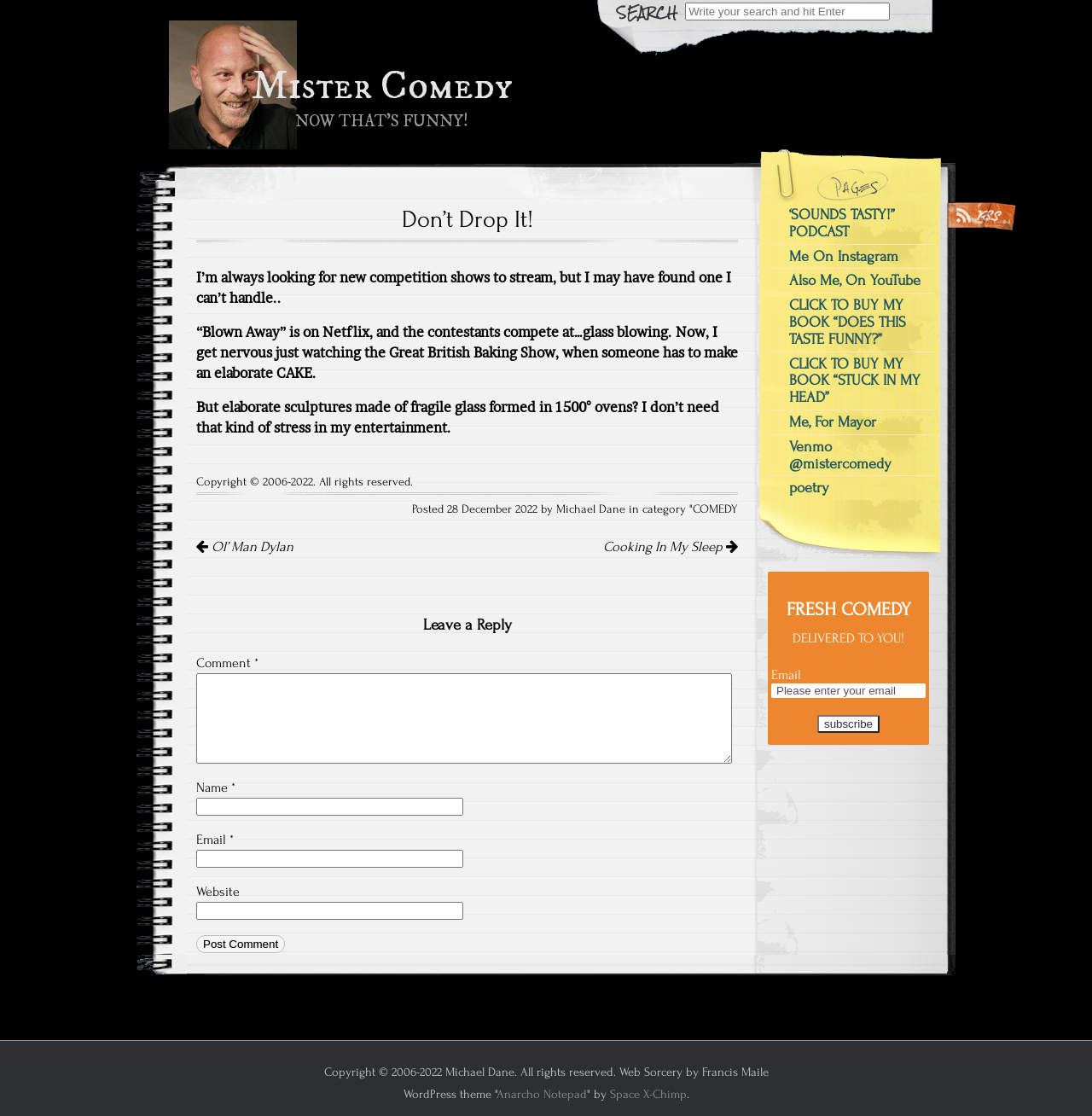Find the bounding box of the UI element described as: "parent_node: Email * aria-describedby="email-notes" name="email"". The bounding box coordinates should be given as four float values between 0 and 1, i.e., [left, top, right, bottom].

[0.18, 0.762, 0.424, 0.778]